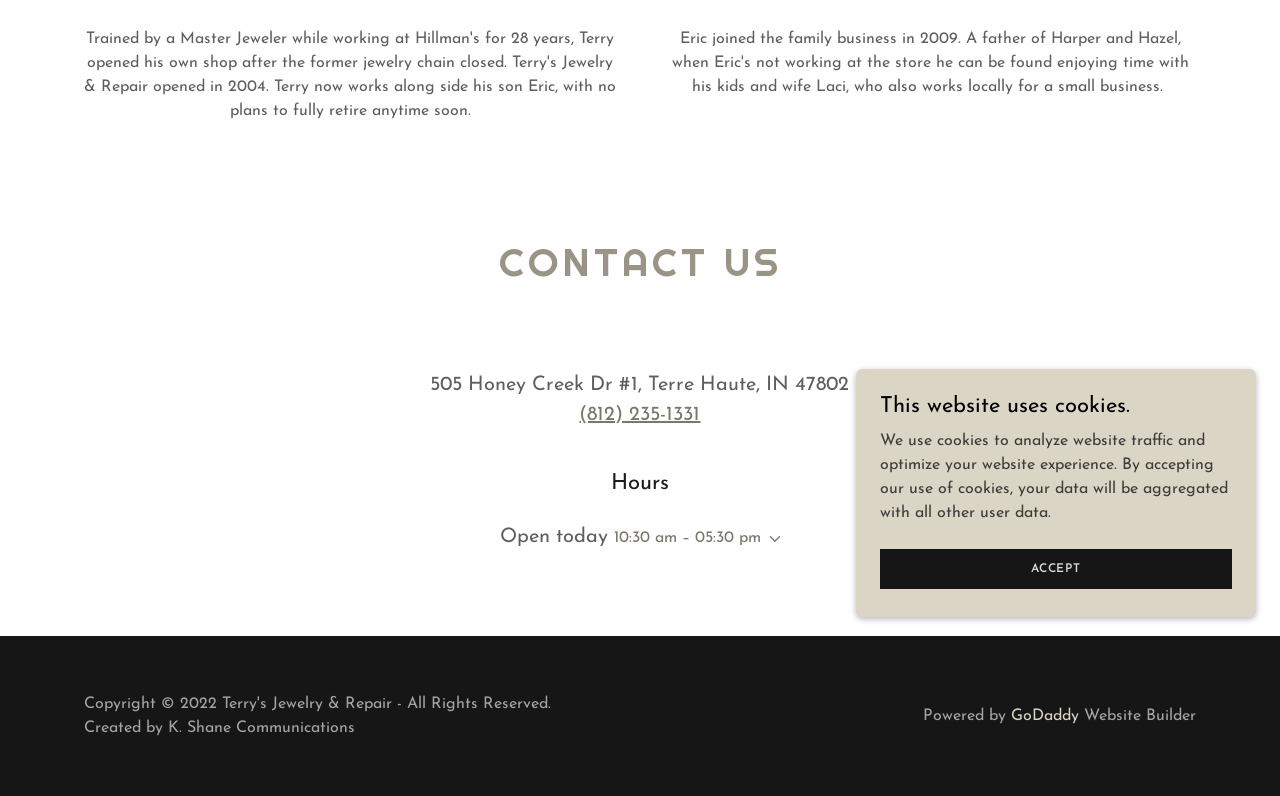Find and provide the bounding box coordinates for the UI element described here: "(812) 235-1331". The coordinates should be given as four float numbers between 0 and 1: [left, top, right, bottom].

[0.453, 0.508, 0.547, 0.534]